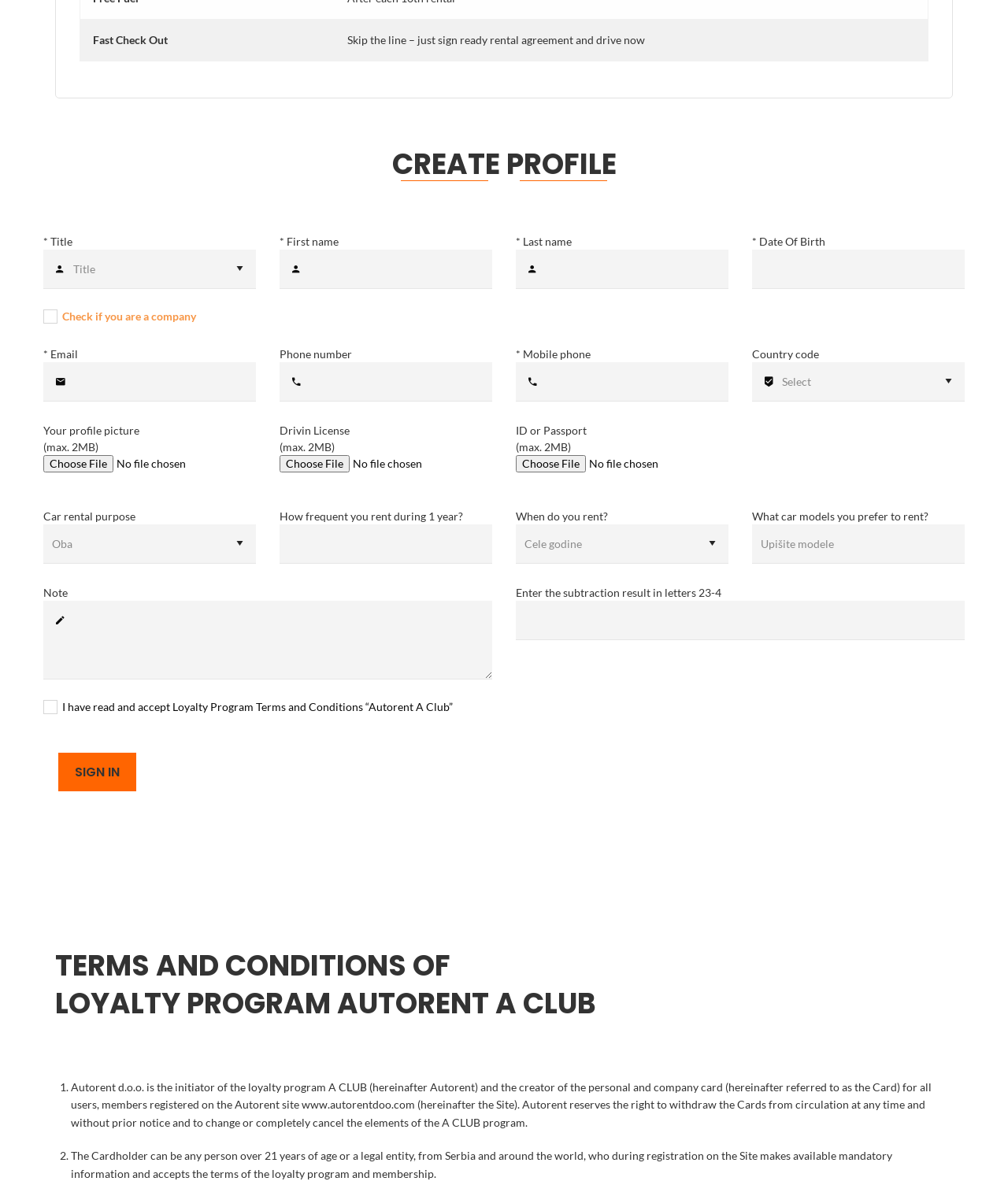Determine the bounding box coordinates of the clickable region to carry out the instruction: "Sign in".

[0.058, 0.641, 0.135, 0.674]